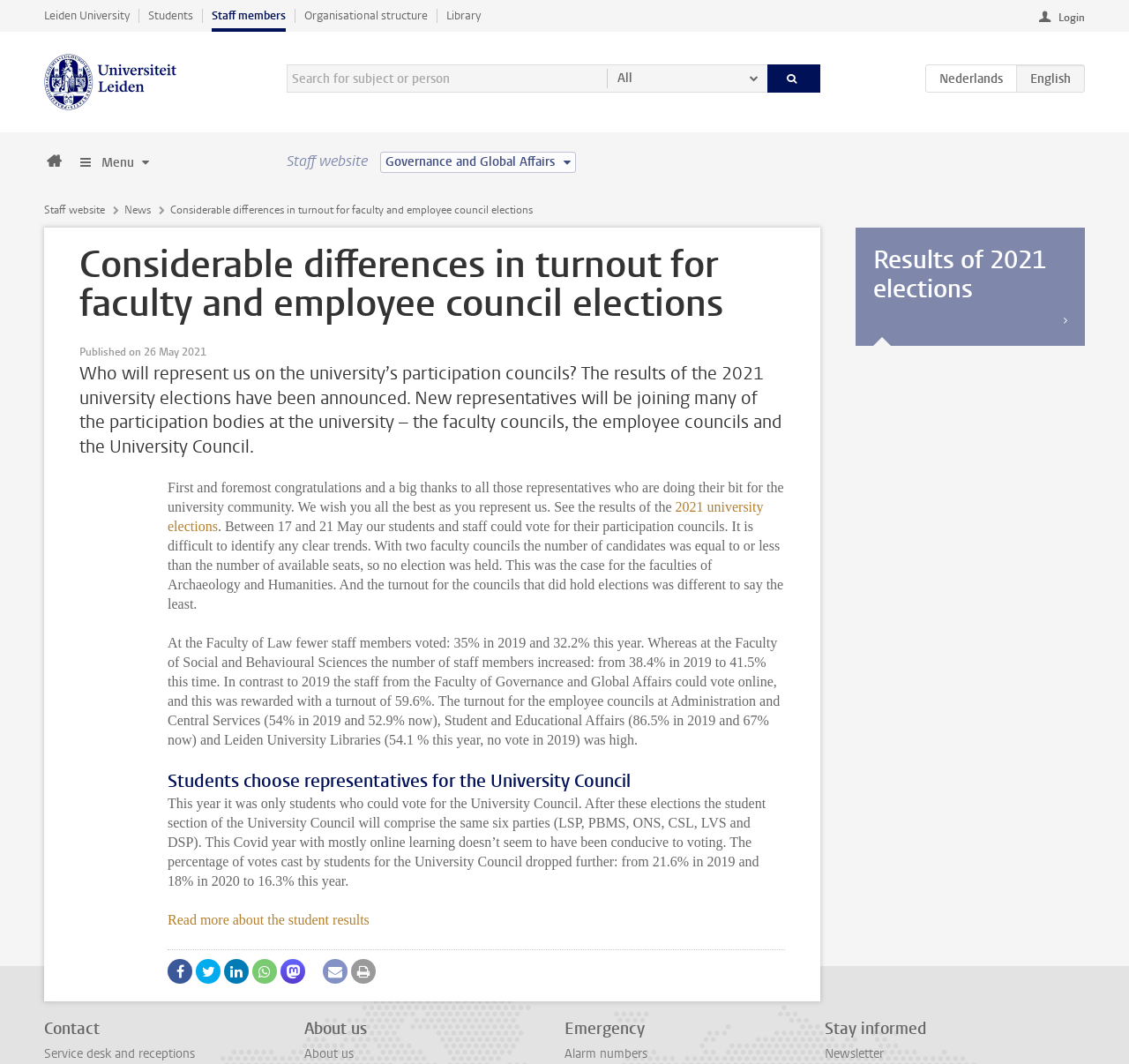Find the bounding box coordinates of the clickable region needed to perform the following instruction: "Read more about the student results". The coordinates should be provided as four float numbers between 0 and 1, i.e., [left, top, right, bottom].

[0.148, 0.857, 0.327, 0.871]